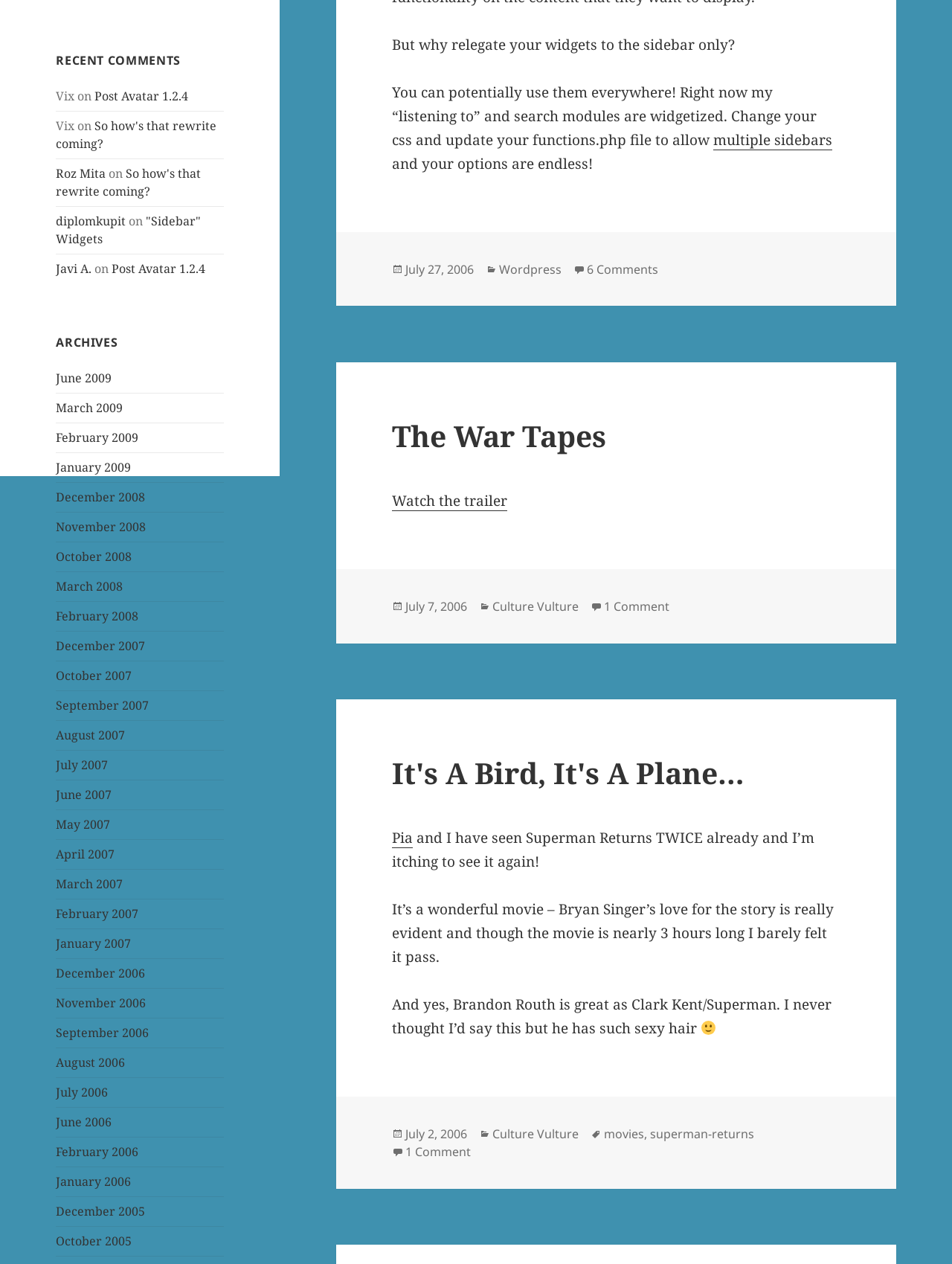Please determine the bounding box coordinates, formatted as (top-left x, top-left y, bottom-right x, bottom-right y), with all values as floating point numbers between 0 and 1. Identify the bounding box of the region described as: The War Tapes

[0.412, 0.329, 0.637, 0.36]